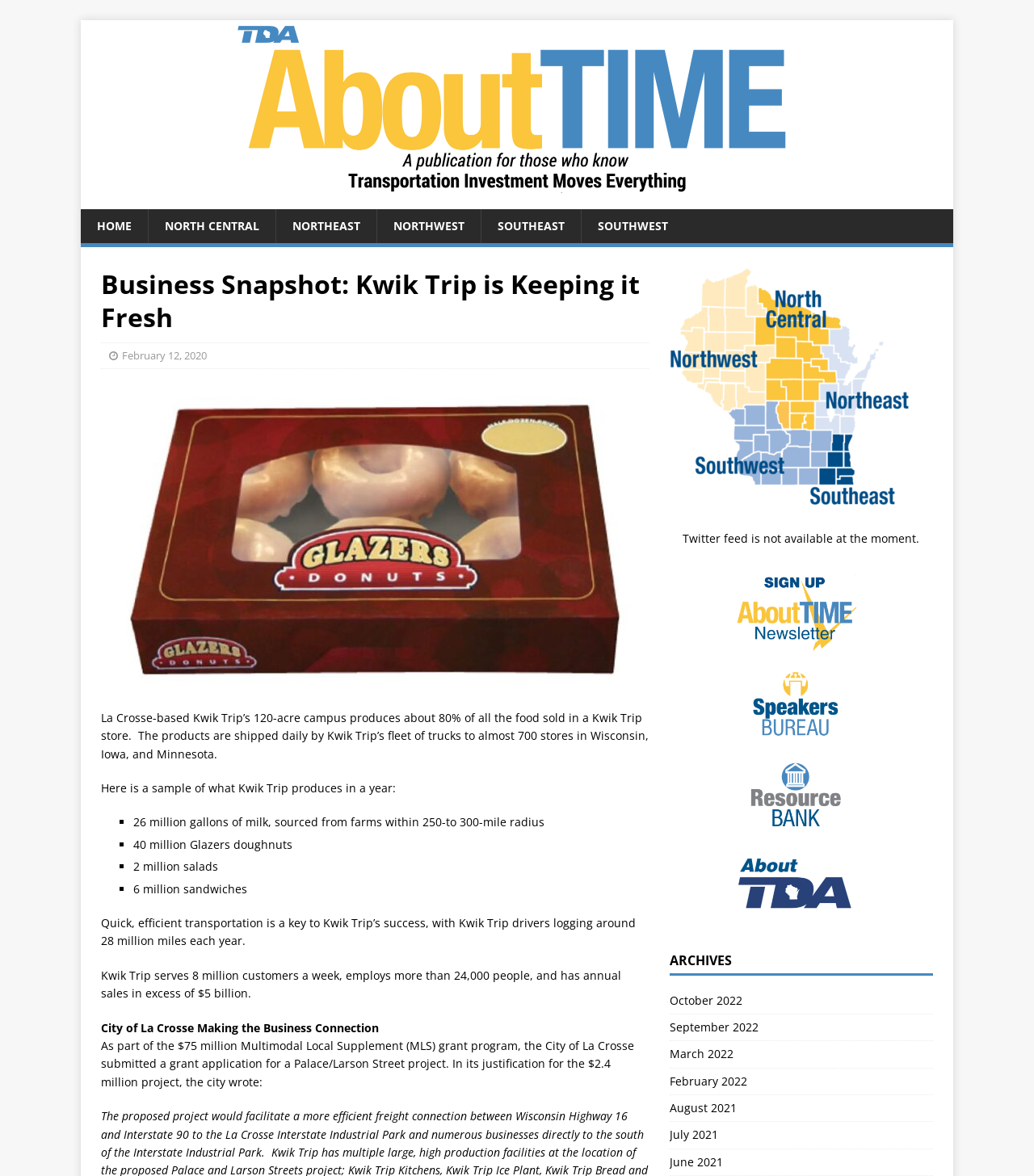How many stores does Kwik Trip have?
Based on the screenshot, respond with a single word or phrase.

almost 700